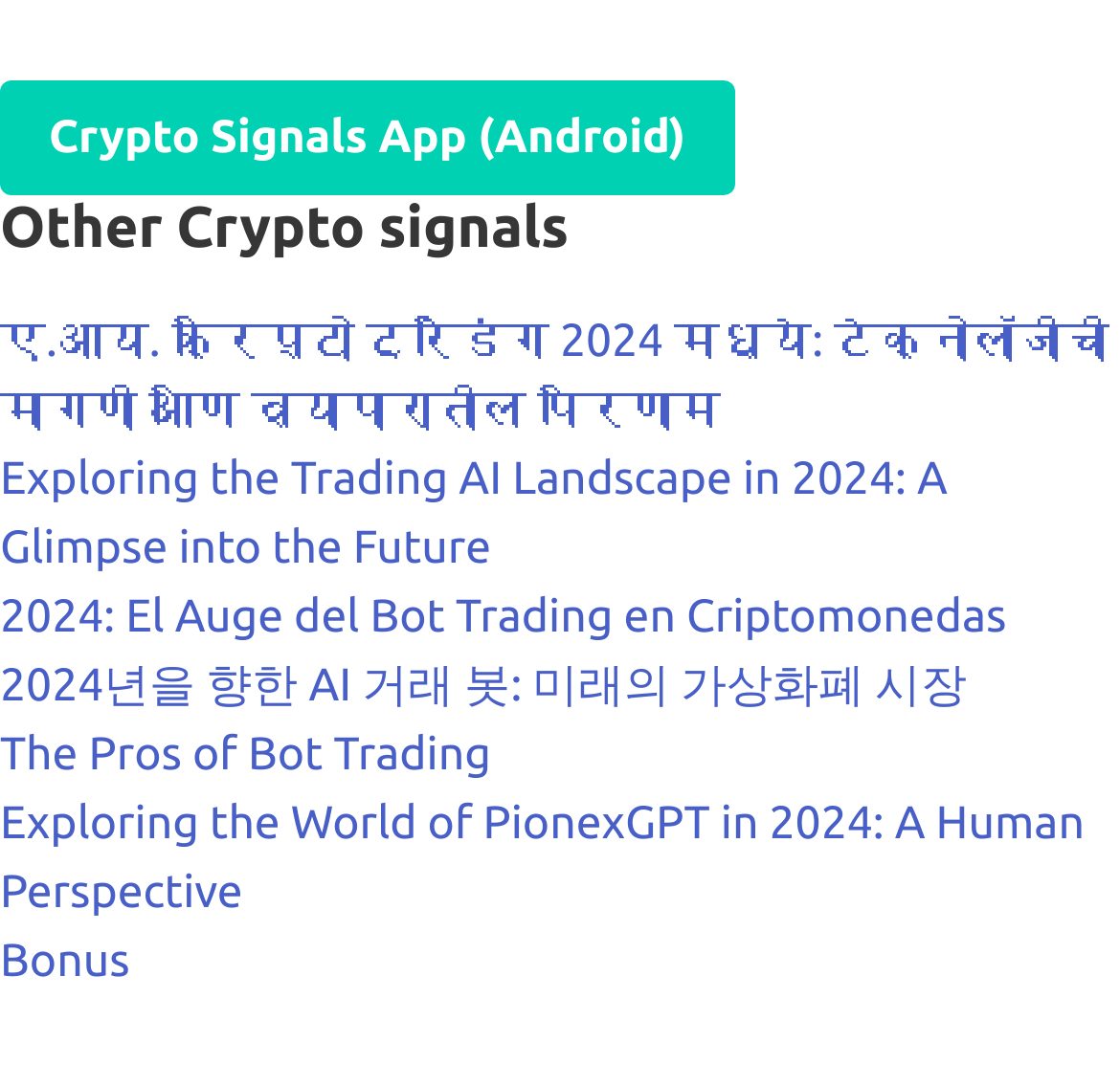Please mark the clickable region by giving the bounding box coordinates needed to complete this instruction: "Explore Exploring the Trading AI Landscape in 2024".

[0.0, 0.426, 0.846, 0.539]